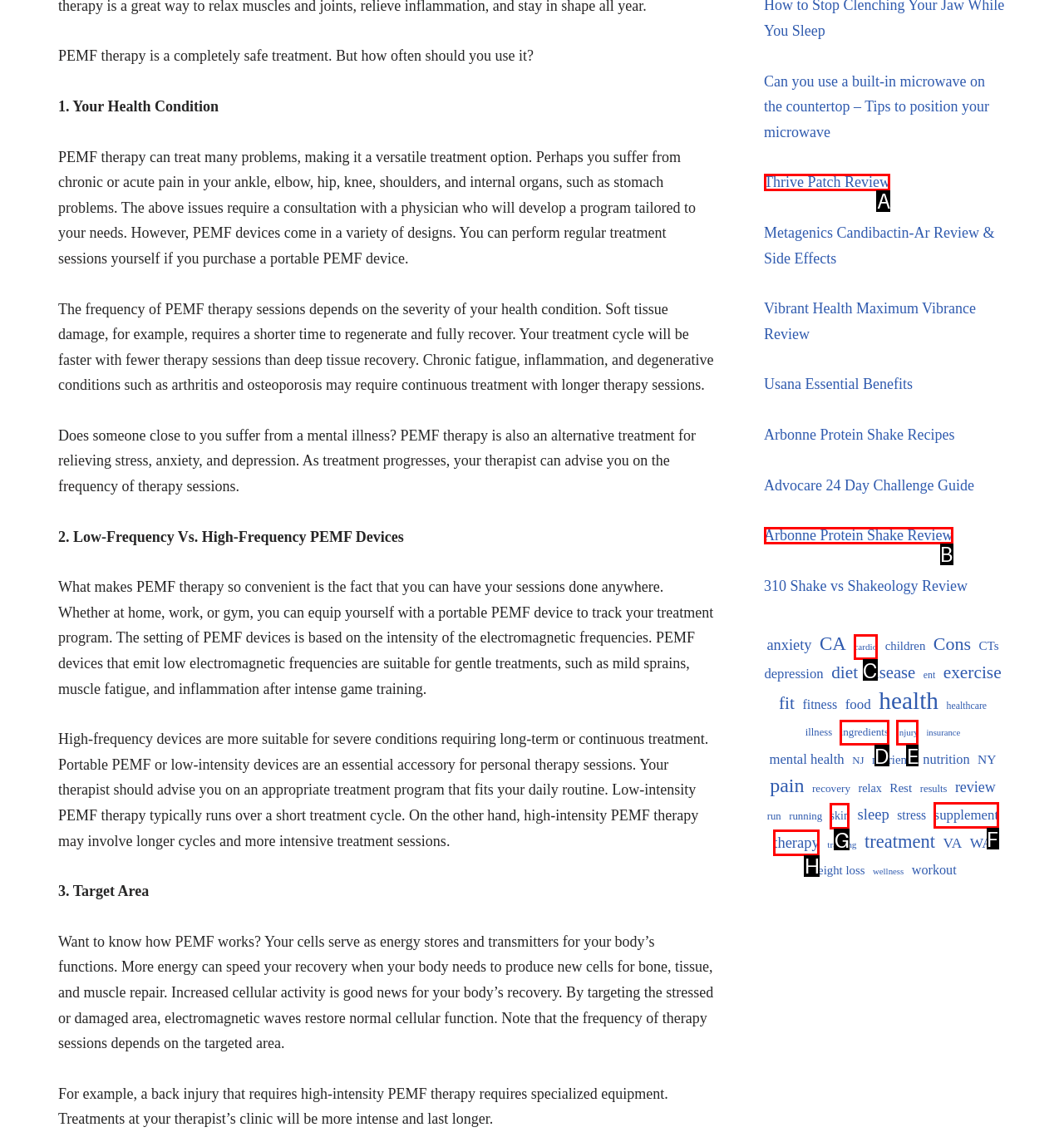Choose the HTML element that best fits the given description: Thrive Patch Review. Answer by stating the letter of the option.

A